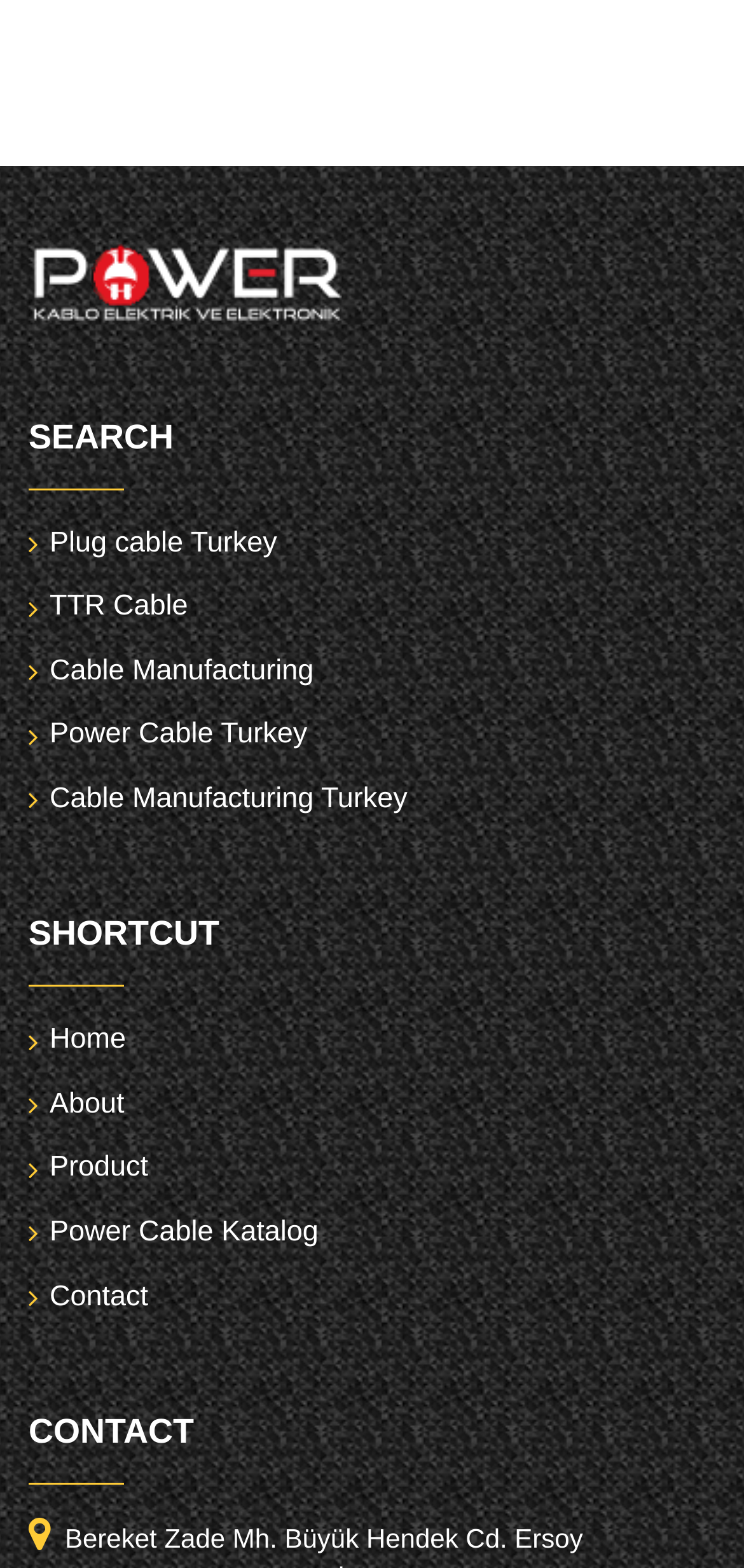Determine the bounding box for the described UI element: "Cable Manufacturing".

[0.067, 0.417, 0.422, 0.438]